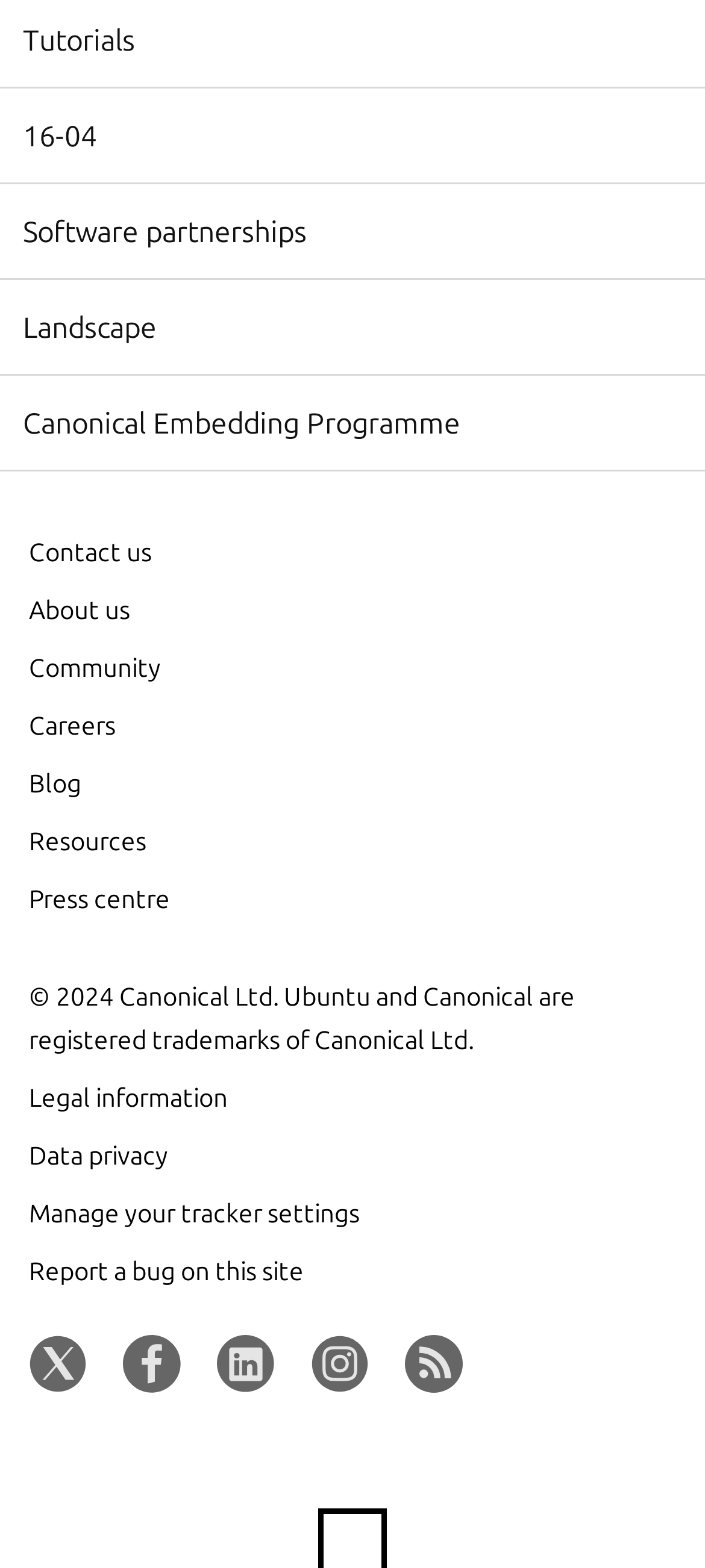Locate the bounding box for the described UI element: "Manage your tracker settings". Ensure the coordinates are four float numbers between 0 and 1, formatted as [left, top, right, bottom].

[0.041, 0.763, 0.51, 0.783]